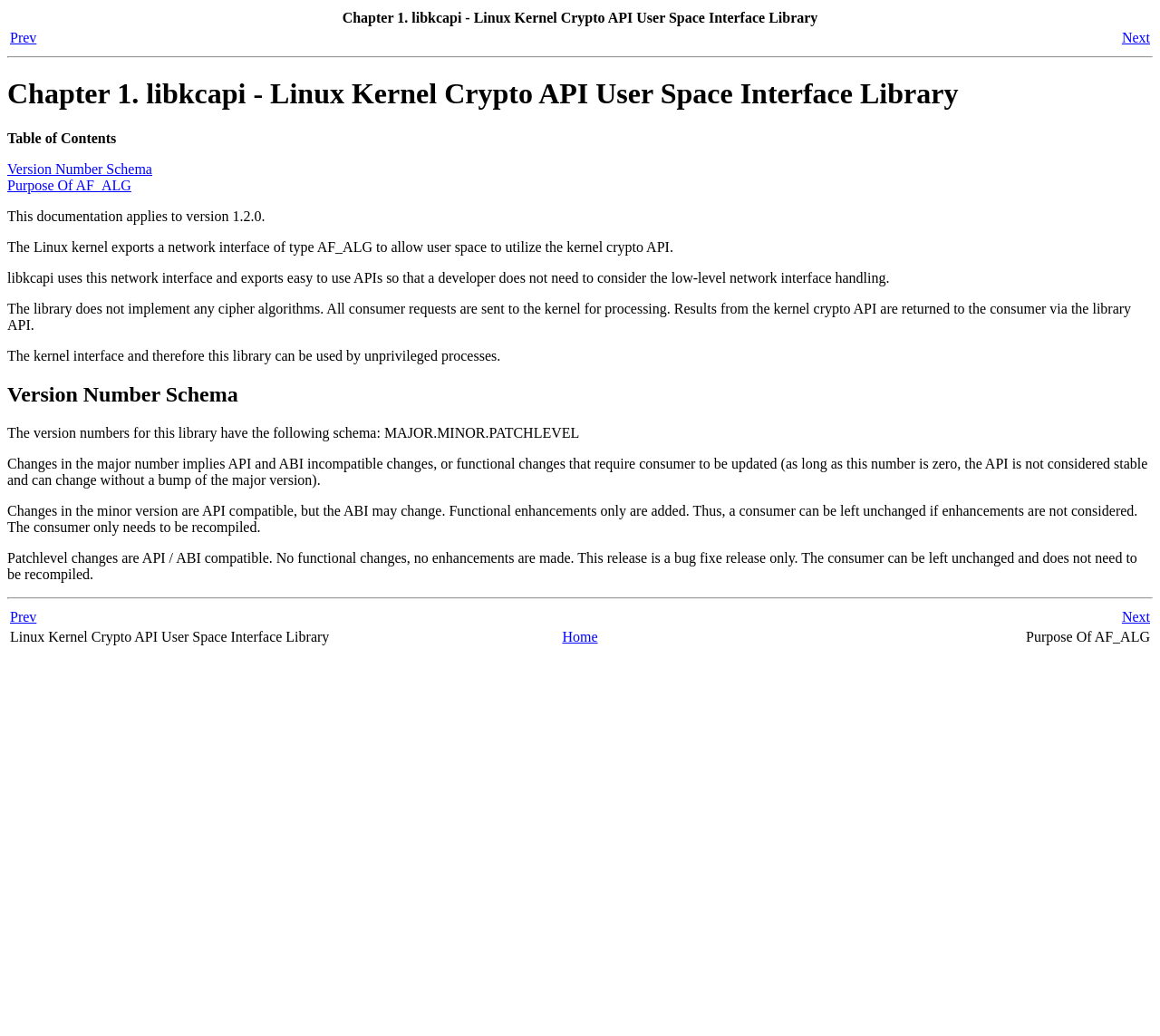Identify the bounding box coordinates for the UI element described as follows: Home. Use the format (top-left x, top-left y, bottom-right x, bottom-right y) and ensure all values are floating point numbers between 0 and 1.

[0.485, 0.607, 0.515, 0.622]